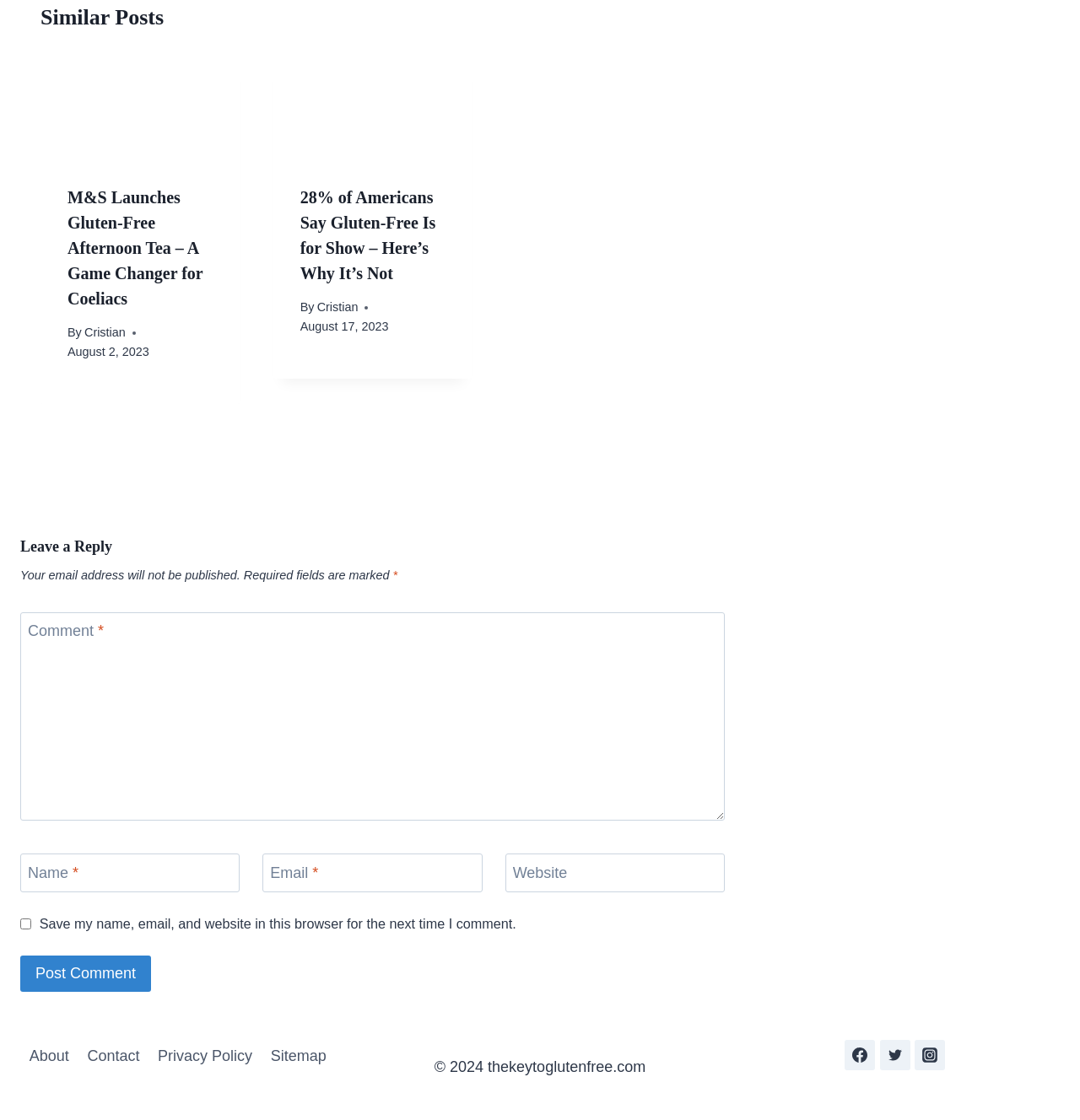Identify the bounding box coordinates of the specific part of the webpage to click to complete this instruction: "Click on the 'About' link in the footer".

[0.019, 0.928, 0.072, 0.958]